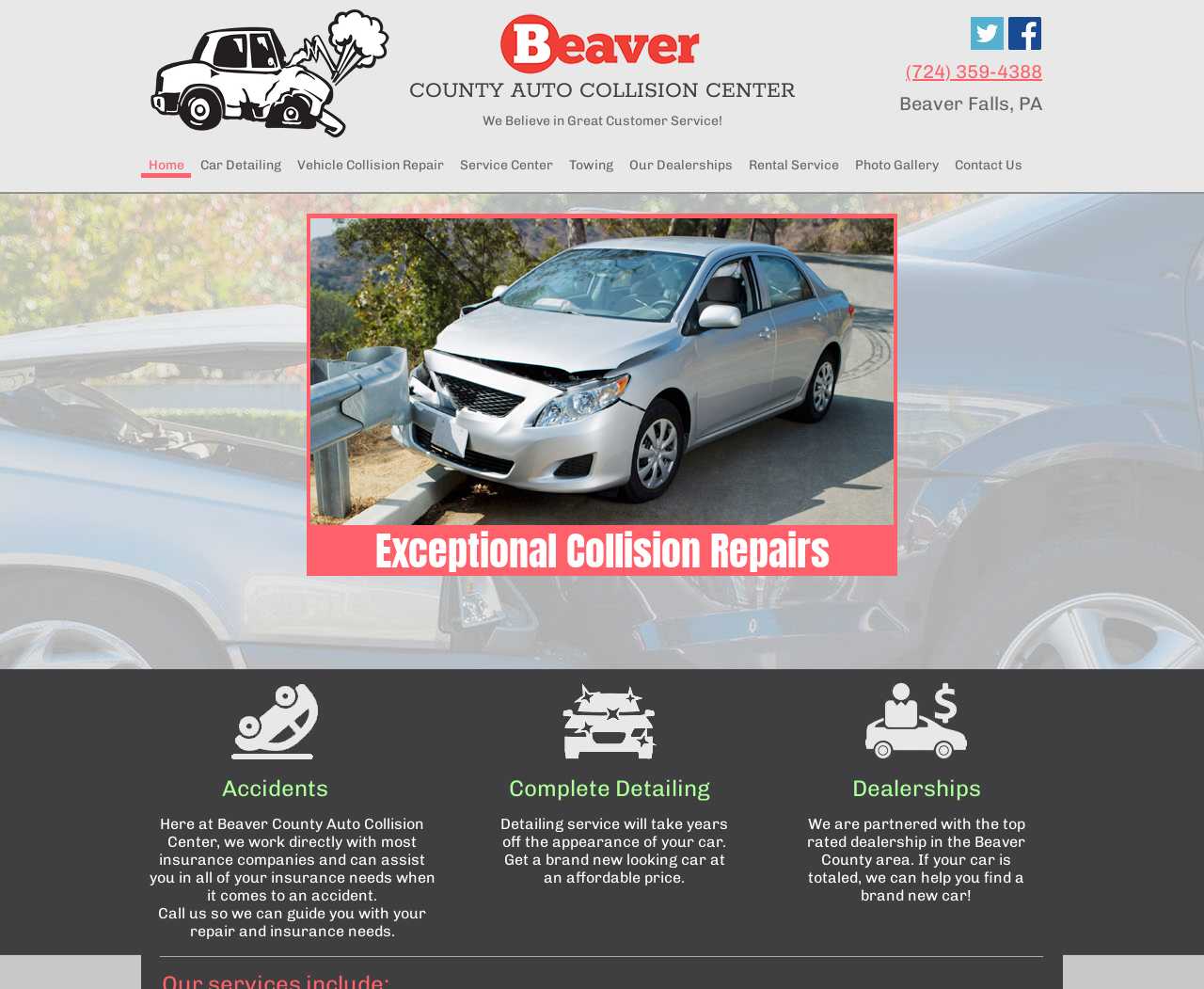Highlight the bounding box coordinates of the region I should click on to meet the following instruction: "Call the phone number".

[0.752, 0.061, 0.866, 0.084]